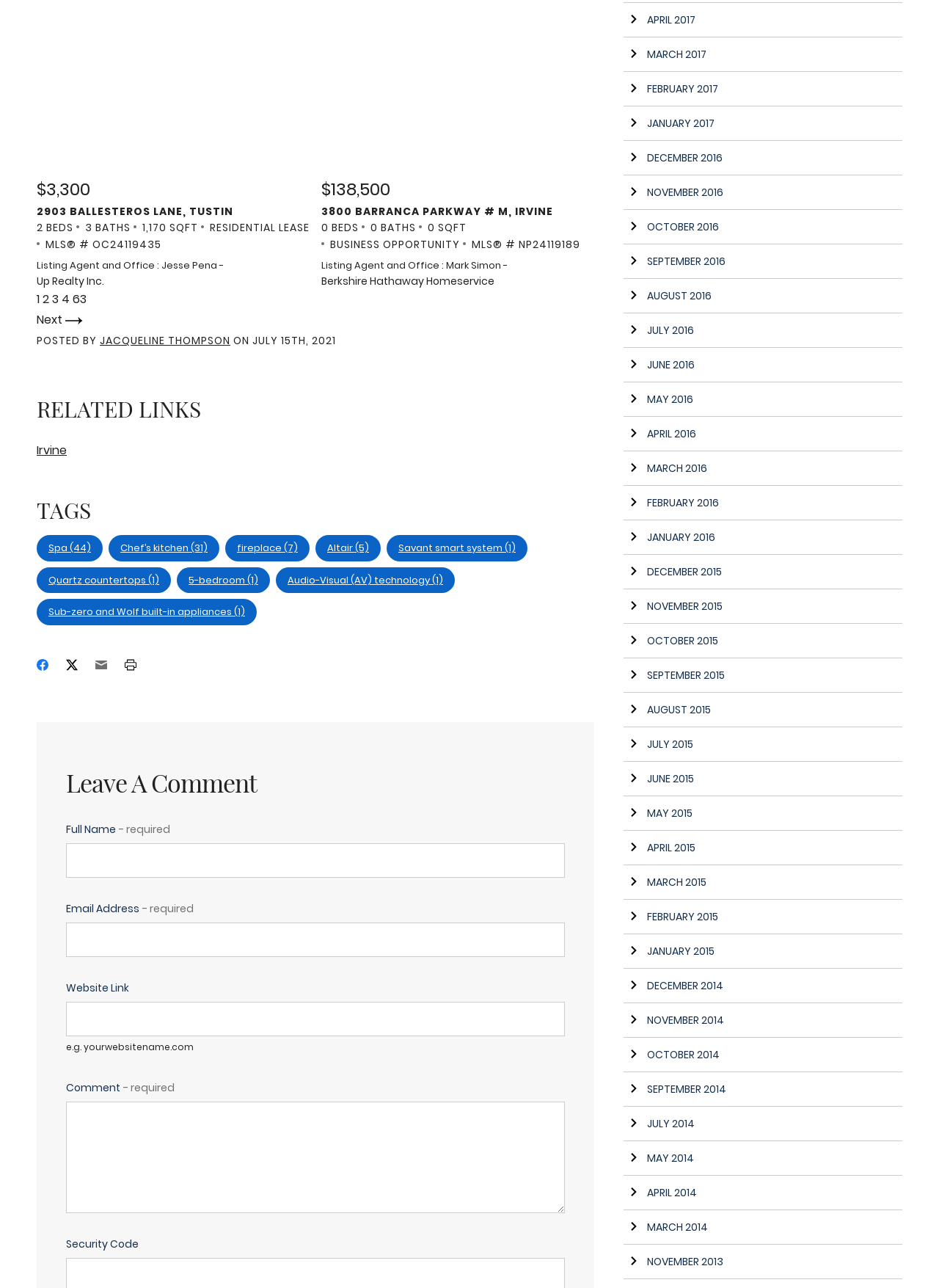Determine the bounding box coordinates of the region to click in order to accomplish the following instruction: "Click on the 'Leave A Comment' heading". Provide the coordinates as four float numbers between 0 and 1, specifically [left, top, right, bottom].

[0.07, 0.595, 0.602, 0.62]